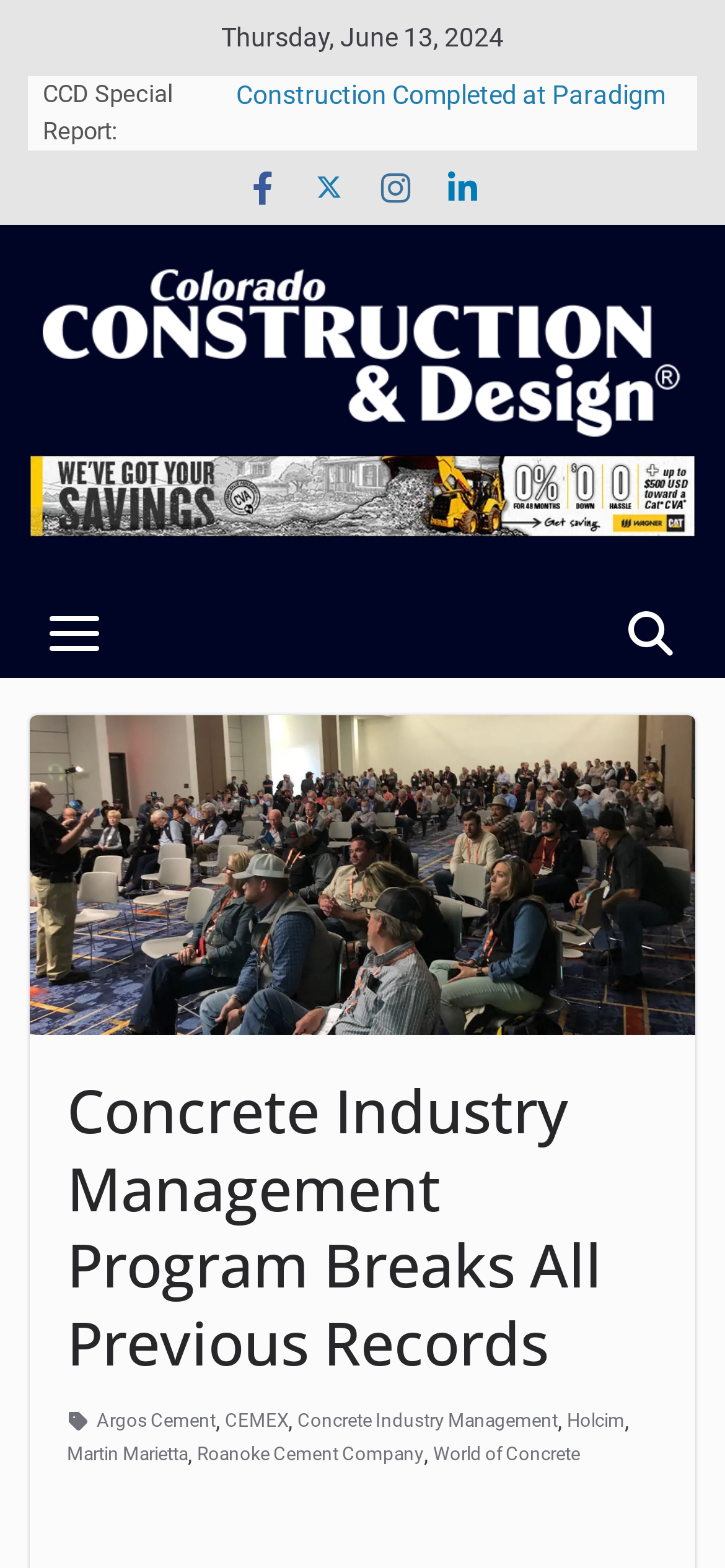Write a detailed summary of the webpage, including text, images, and layout.

This webpage appears to be an online magazine or news portal focused on the construction and design industry. At the top, there is a date displayed, "Thursday, June 13, 2024", followed by a heading "CCD Special Report:". Below this, there is a list of news articles or summaries, each marked with a bullet point and containing a brief description of the article. There are five articles listed, with titles such as "Magnetic Capital and Trinity Investors Purchase 16,000 sf Building in RiNo" and "Damon Cruz-Magdaleno, Pioneering the Future of Red Rock Construction and Landscaping".

To the left of the article list, there is a logo for Colorado Construction & Design, which is also a link. Below the logo, there is a section with several links to companies, including Wagner Equipment, Argos Cement, CEMEX, Concrete Industry Management, Holcim, Martin Marietta, Roanoke Cement Company, and World of Concrete. These links are accompanied by small images or icons.

In the main content area, there is a prominent headline "Concrete Industry Management Program Breaks All Previous Records", which is likely the main article or feature of the page. Above this headline, there is an image related to the Concrete Industry Management program. The page also contains several other images, including a logo for Wagner Equipment and a few decorative or spacer images.

Overall, the webpage has a clean and organized layout, with clear headings and concise summaries of the news articles. The use of images and icons adds visual interest and helps to break up the text.